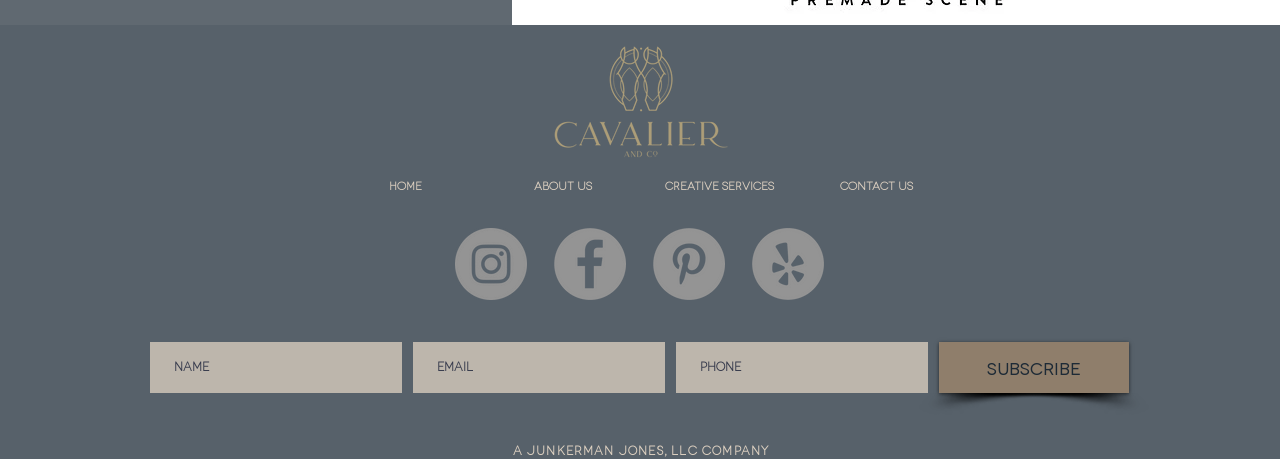What is the function of the 'Subscribe' button?
Can you provide a detailed and comprehensive answer to the question?

The 'Subscribe' button is located at the bottom right of the webpage, and it is likely used to subscribe to a newsletter or other services offered by the company.